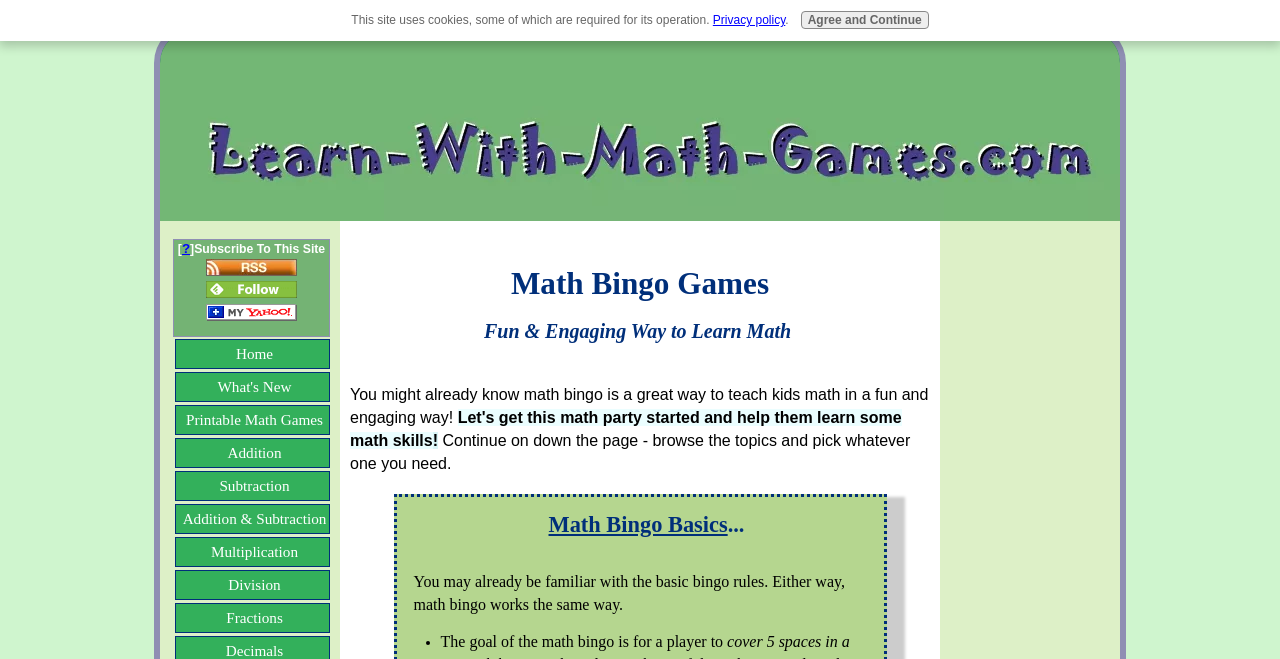Analyze the image and give a detailed response to the question:
How many links are available in the menu section?

The webpage has a menu section that contains links to different topics, including Home, What's New, Printable Math Games, and others. By counting the links, we can see that there are 9 links in total.